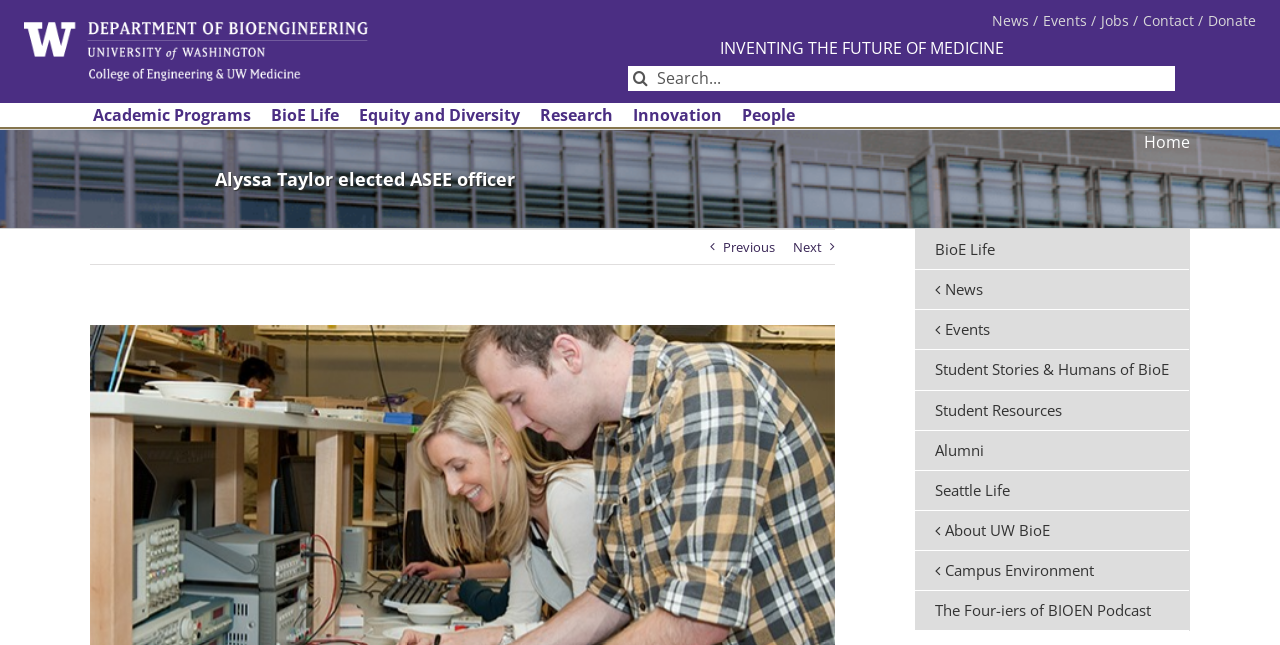Determine the bounding box coordinates for the region that must be clicked to execute the following instruction: "Click on the Donate link".

[0.943, 0.016, 0.981, 0.049]